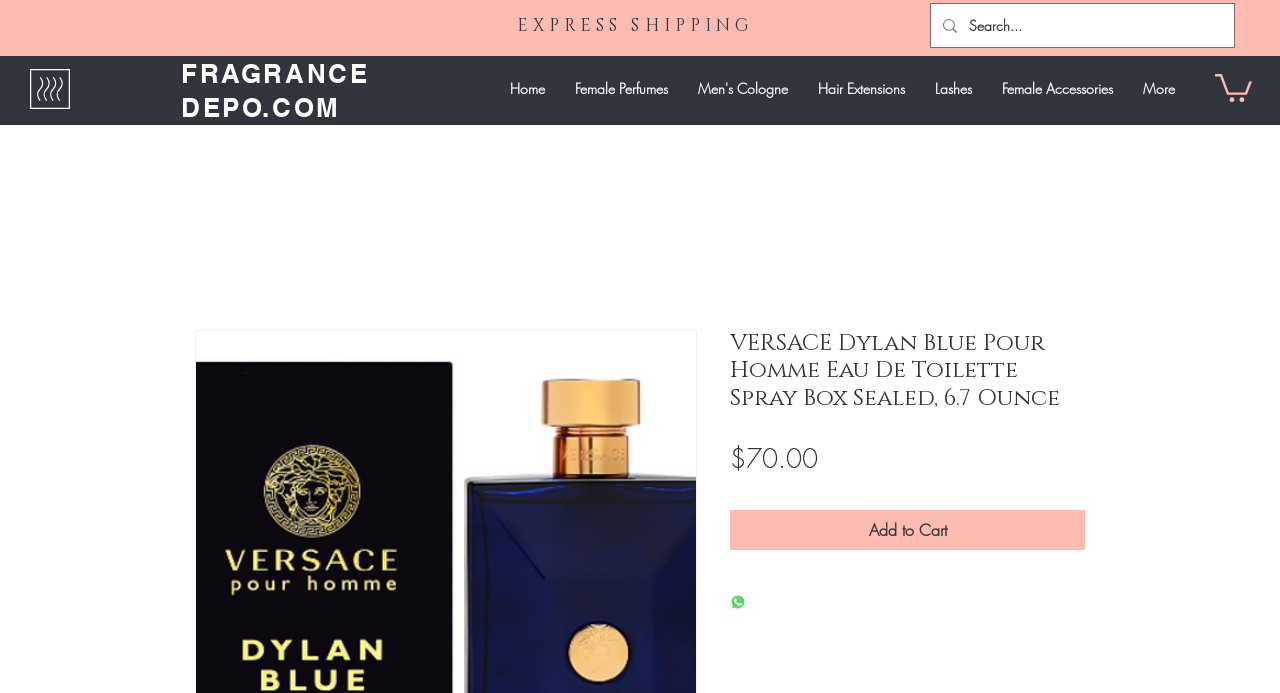Identify the bounding box coordinates of the clickable region to carry out the given instruction: "Go to Men's Cologne page".

[0.534, 0.104, 0.627, 0.153]